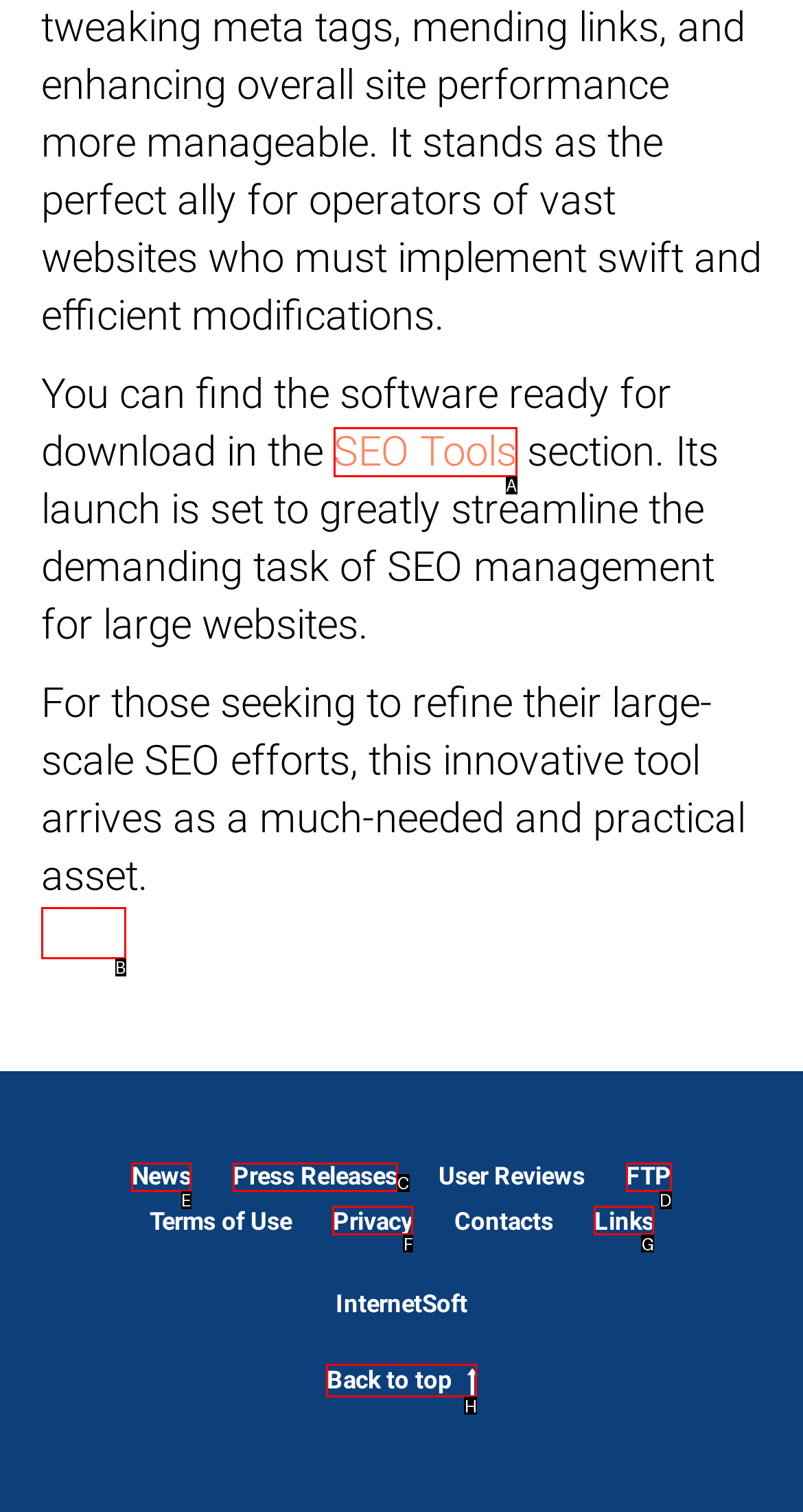Select the letter associated with the UI element you need to click to perform the following action: Click News
Reply with the correct letter from the options provided.

E